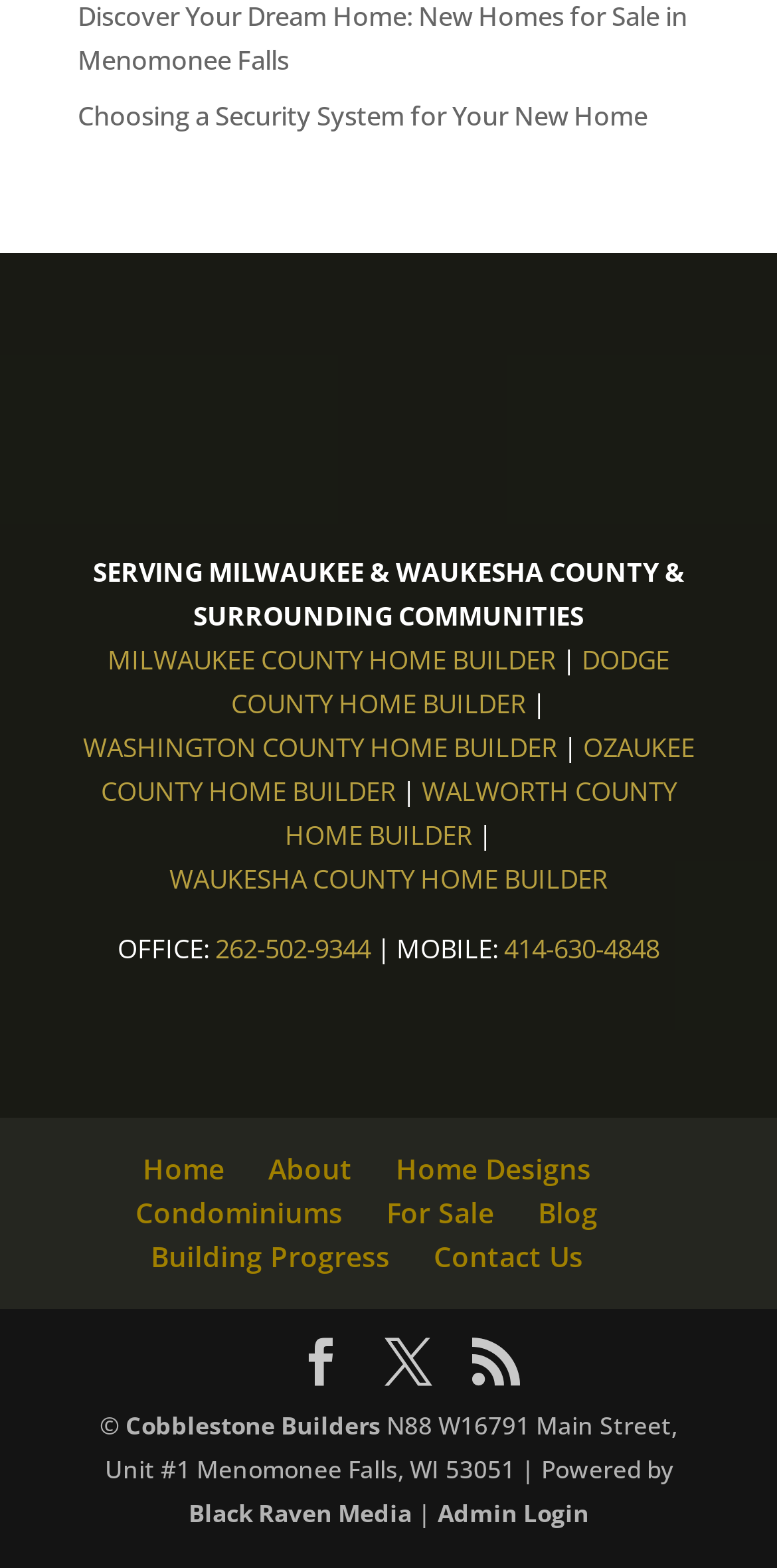Identify the bounding box coordinates for the region of the element that should be clicked to carry out the instruction: "Click on the 'Choosing a Security System for Your New Home' link". The bounding box coordinates should be four float numbers between 0 and 1, i.e., [left, top, right, bottom].

[0.1, 0.063, 0.833, 0.085]